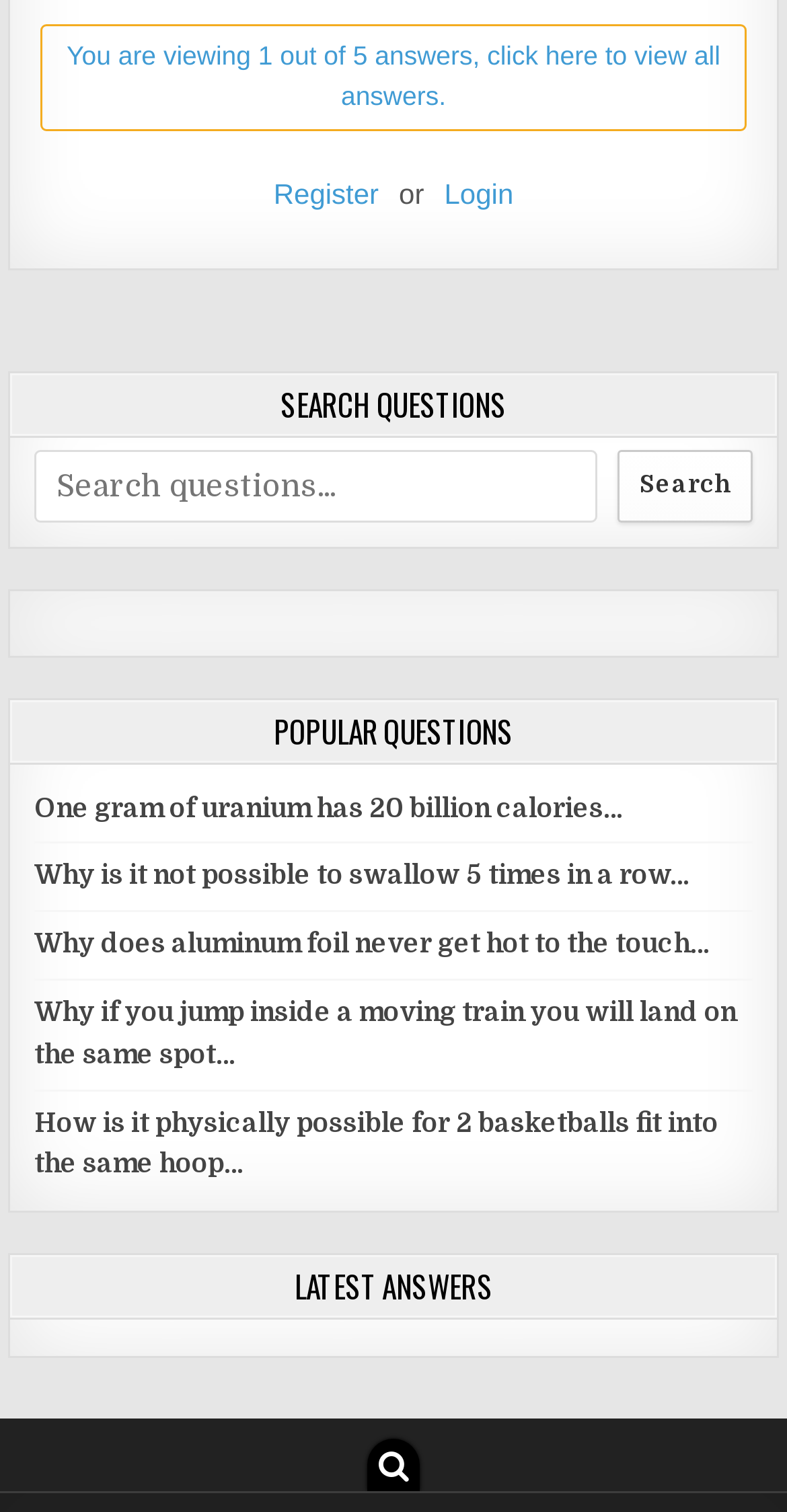What is the title of the section below the search bar?
Please provide a comprehensive answer based on the contents of the image.

The section below the search bar is titled 'SEARCH QUESTIONS', indicating that it is related to searching for questions on the platform.